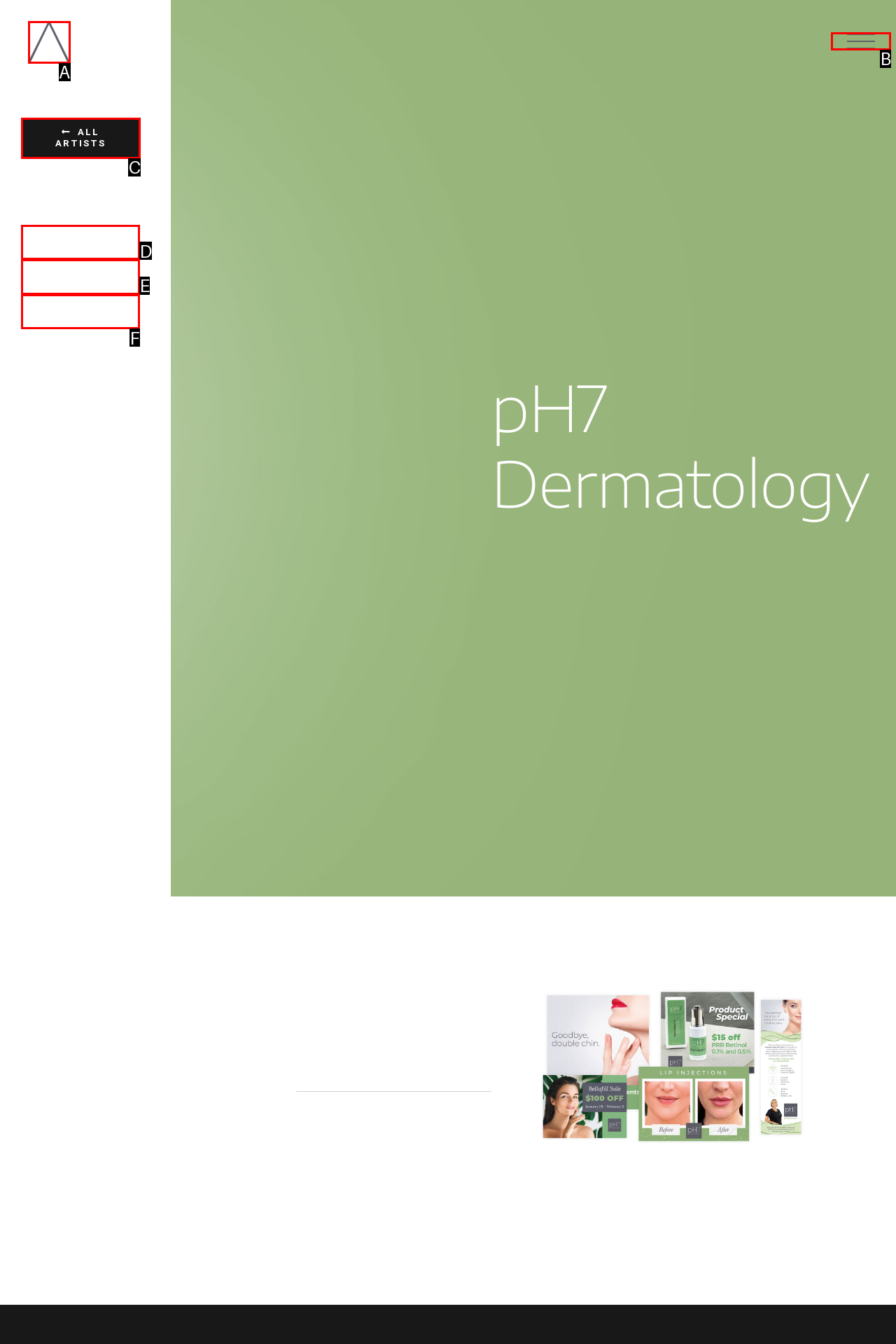Given the description: alt="ARO Creative Inc Logo", identify the corresponding option. Answer with the letter of the appropriate option directly.

A